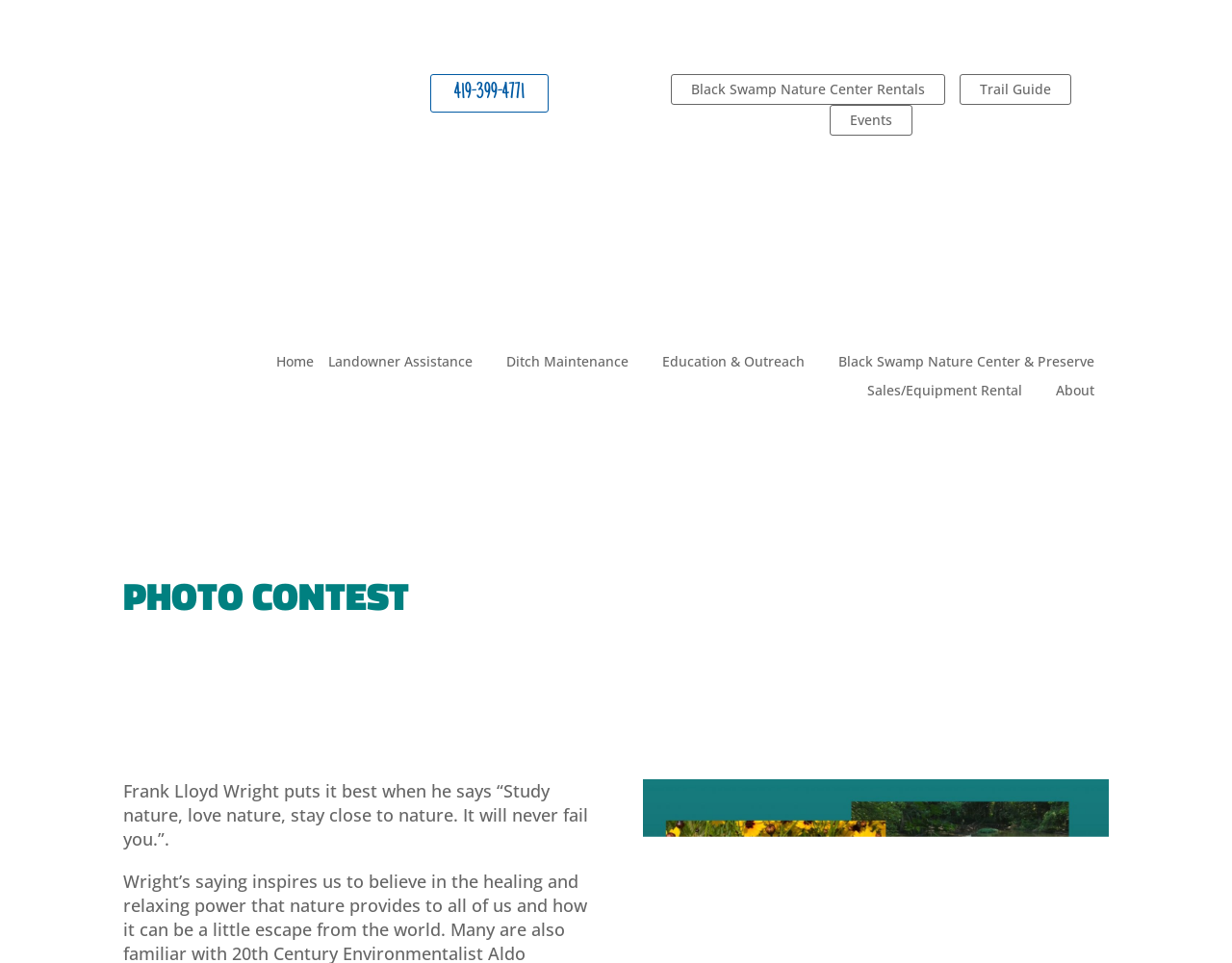Use a single word or phrase to answer the question: What is the theme of the contest?

Photo